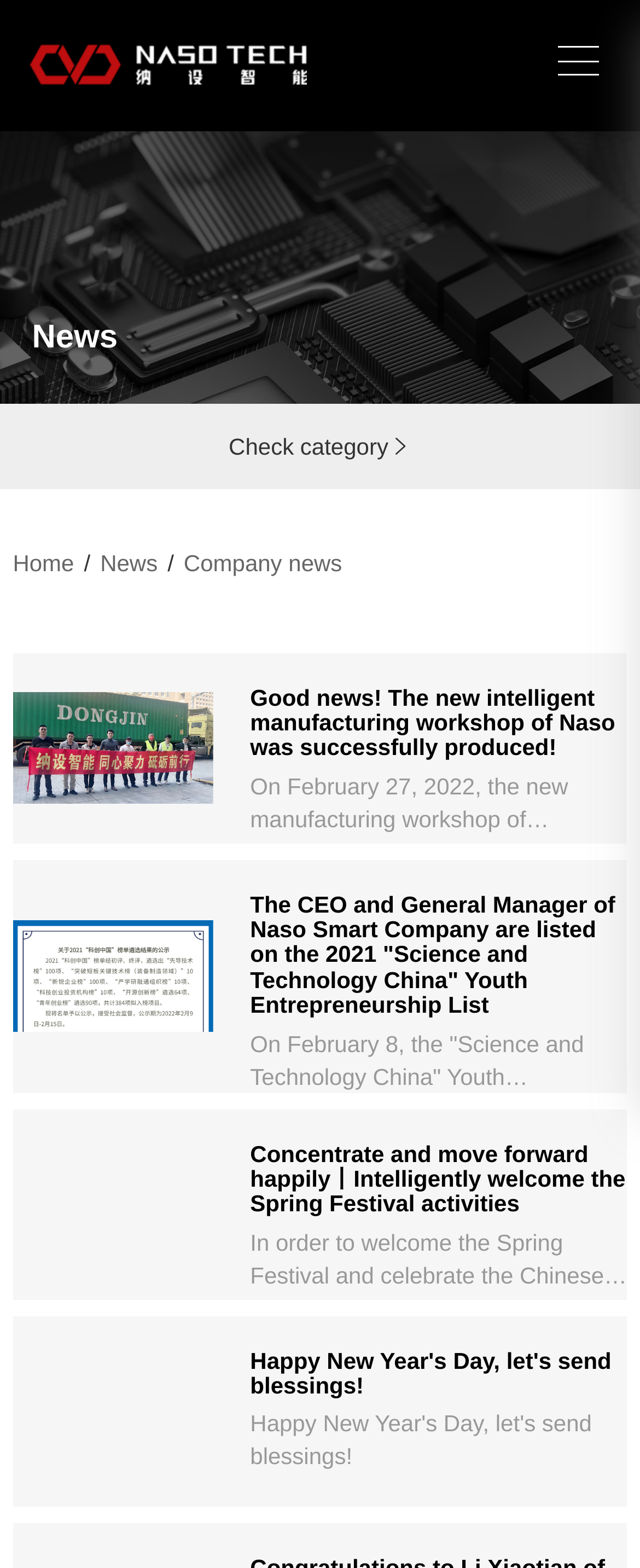What is the topic of the first news article?
From the details in the image, provide a complete and detailed answer to the question.

I found the first news article with a heading 'Good news! The new intelligent manufacturing workshop of Naso was successfully produced!' which indicates that the topic of the first news article is about the intelligent manufacturing workshop of Naso.